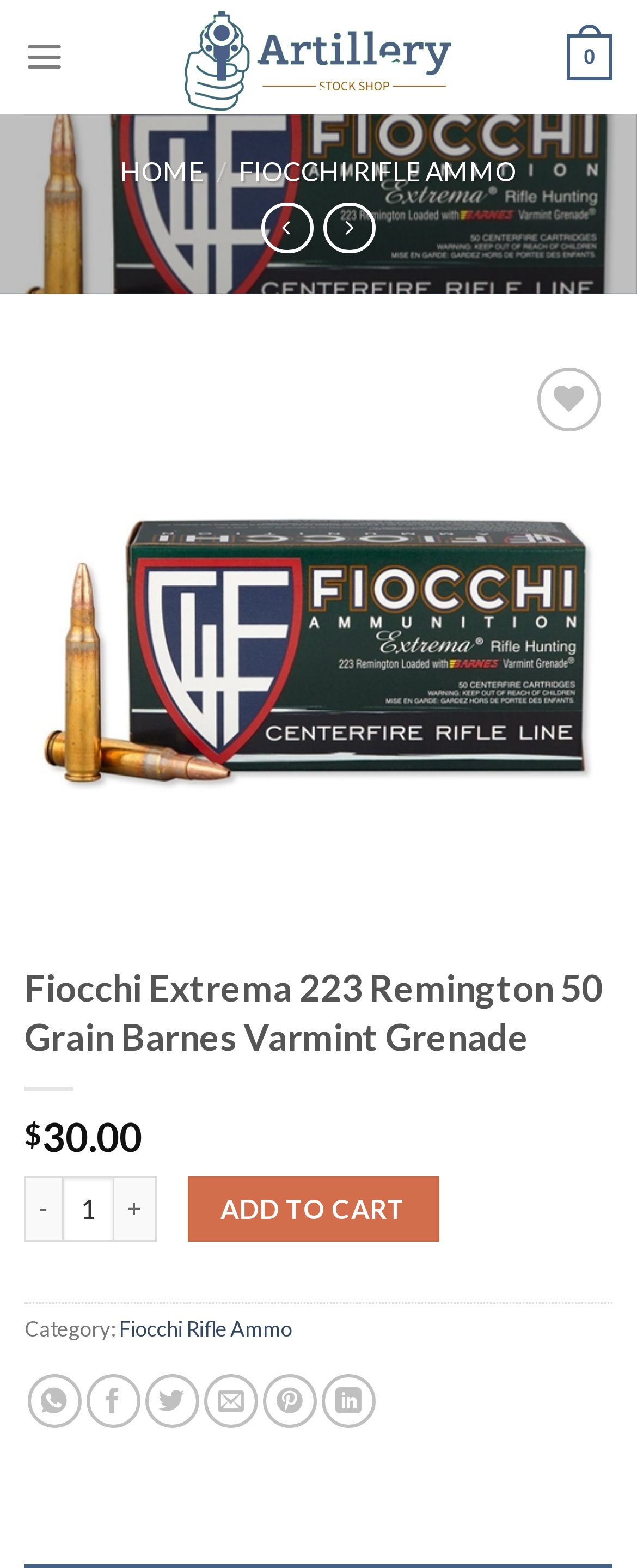What is the minimum quantity of the product that can be added to the cart?
Provide a one-word or short-phrase answer based on the image.

1